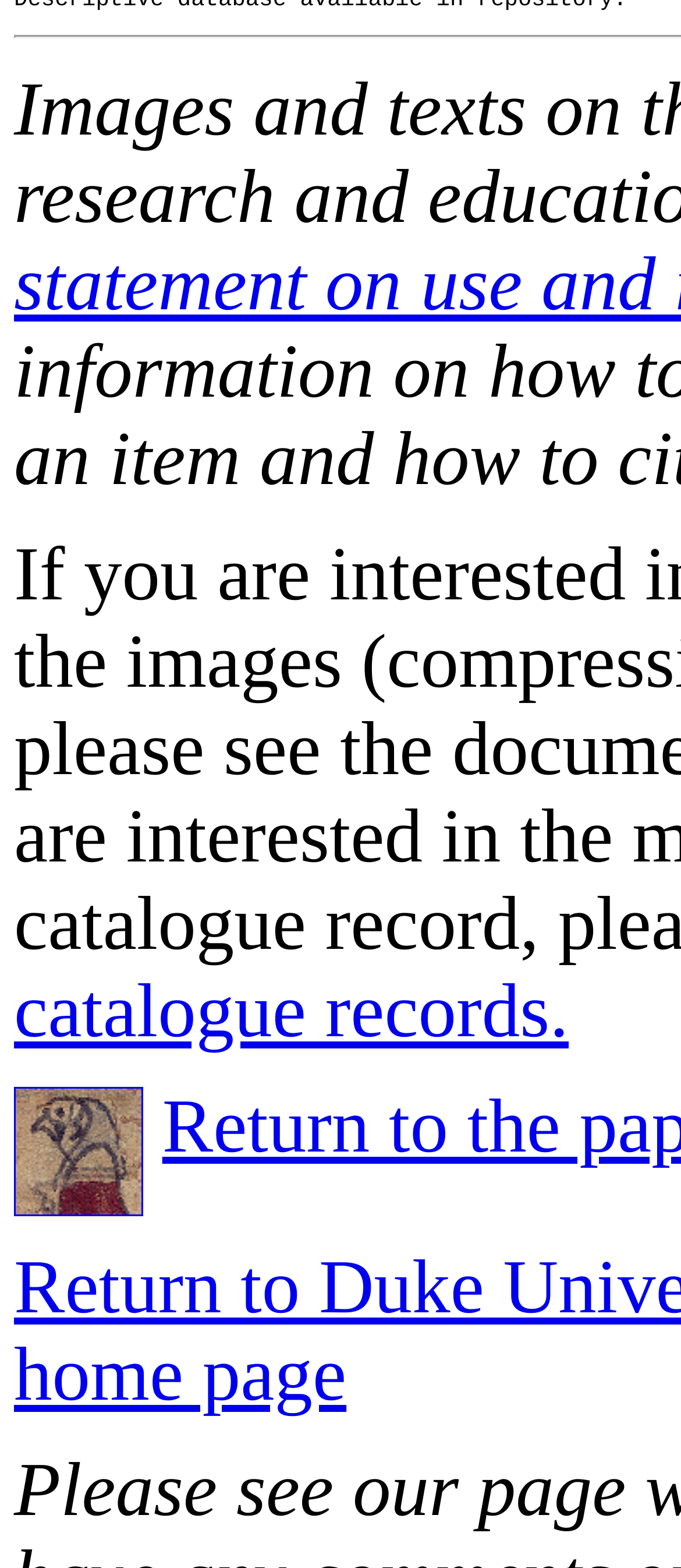Please specify the bounding box coordinates in the format (top-left x, top-left y, bottom-right x, bottom-right y), with values ranging from 0 to 1. Identify the bounding box for the UI component described as follows: catalogue records.

[0.021, 0.618, 0.835, 0.672]